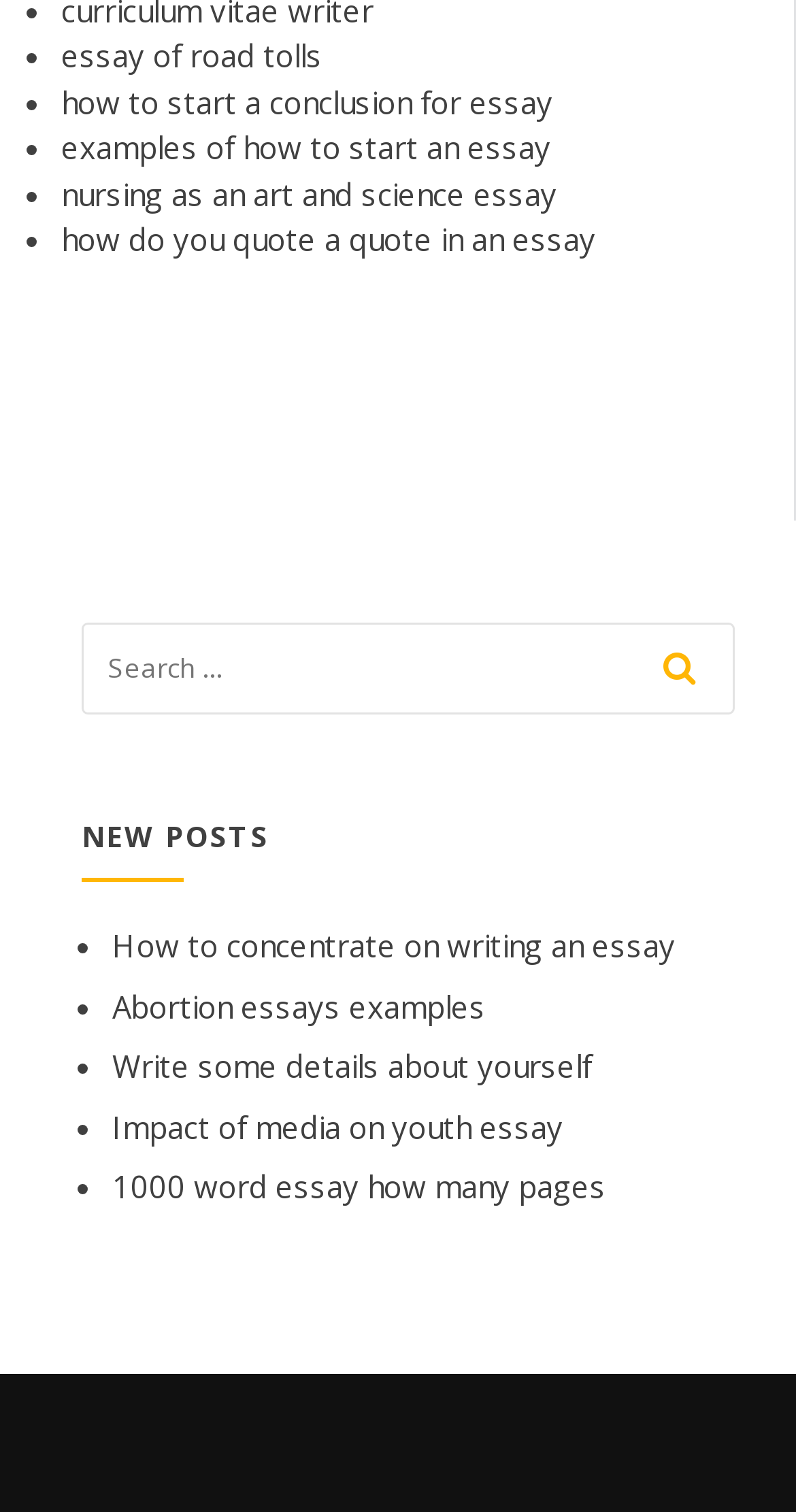What can users do with the links on the webpage?
Respond to the question with a well-detailed and thorough answer.

The links on the webpage have titles that suggest they are related to essays or essay writing. Users can click on these links to read or access the corresponding essays, possibly to learn from them or use them as references.